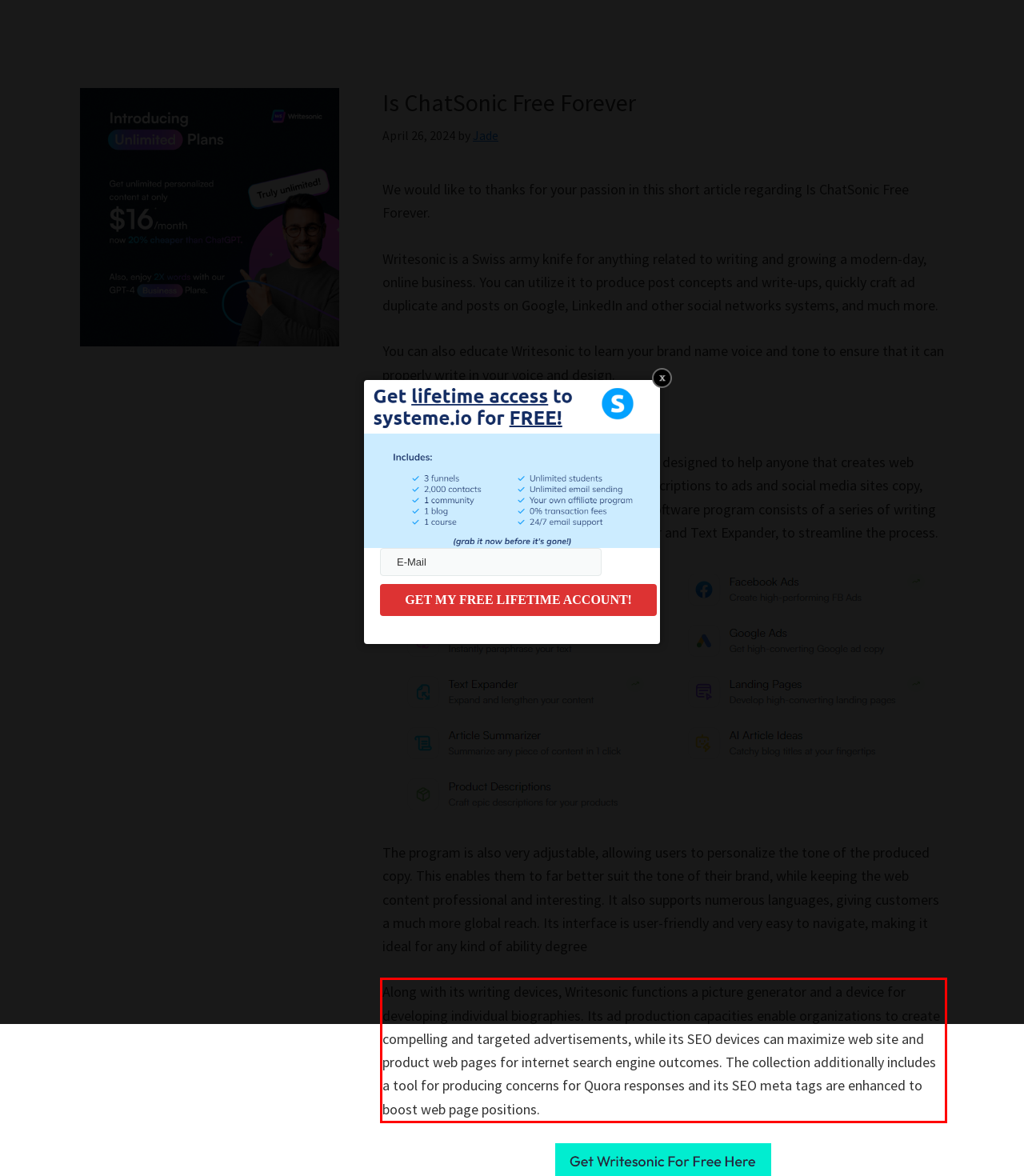Observe the screenshot of the webpage, locate the red bounding box, and extract the text content within it.

Along with its writing devices, Writesonic functions a picture generator and a device for developing individual biographies. Its ad production capacities enable organizations to create compelling and targeted advertisements, while its SEO devices can maximize web site and product web pages for internet search engine outcomes. The collection additionally includes a tool for producing concerns for Quora responses and its SEO meta tags are enhanced to boost web page positions.